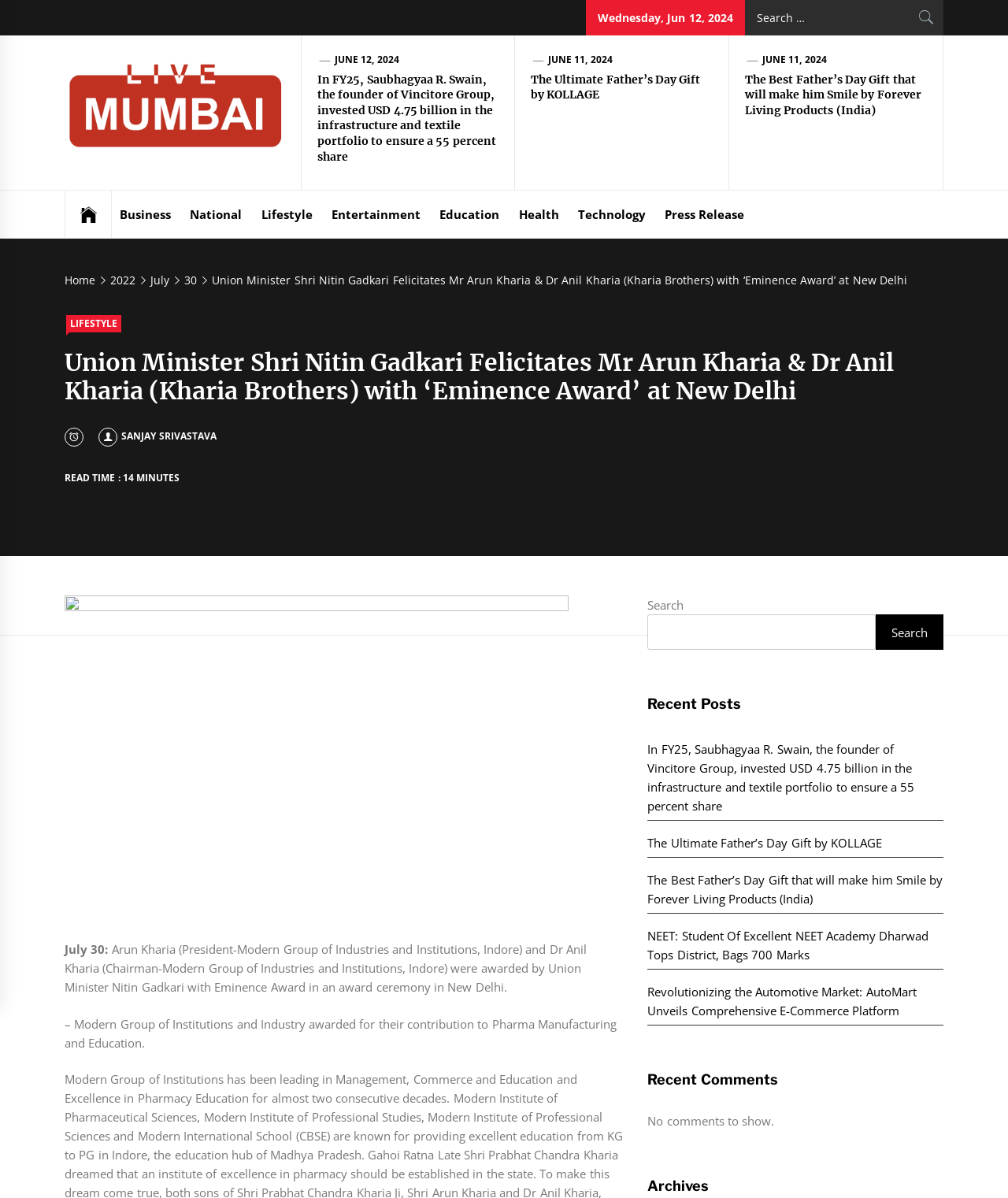Answer the question using only a single word or phrase: 
What is the category of the article?

Lifestyle